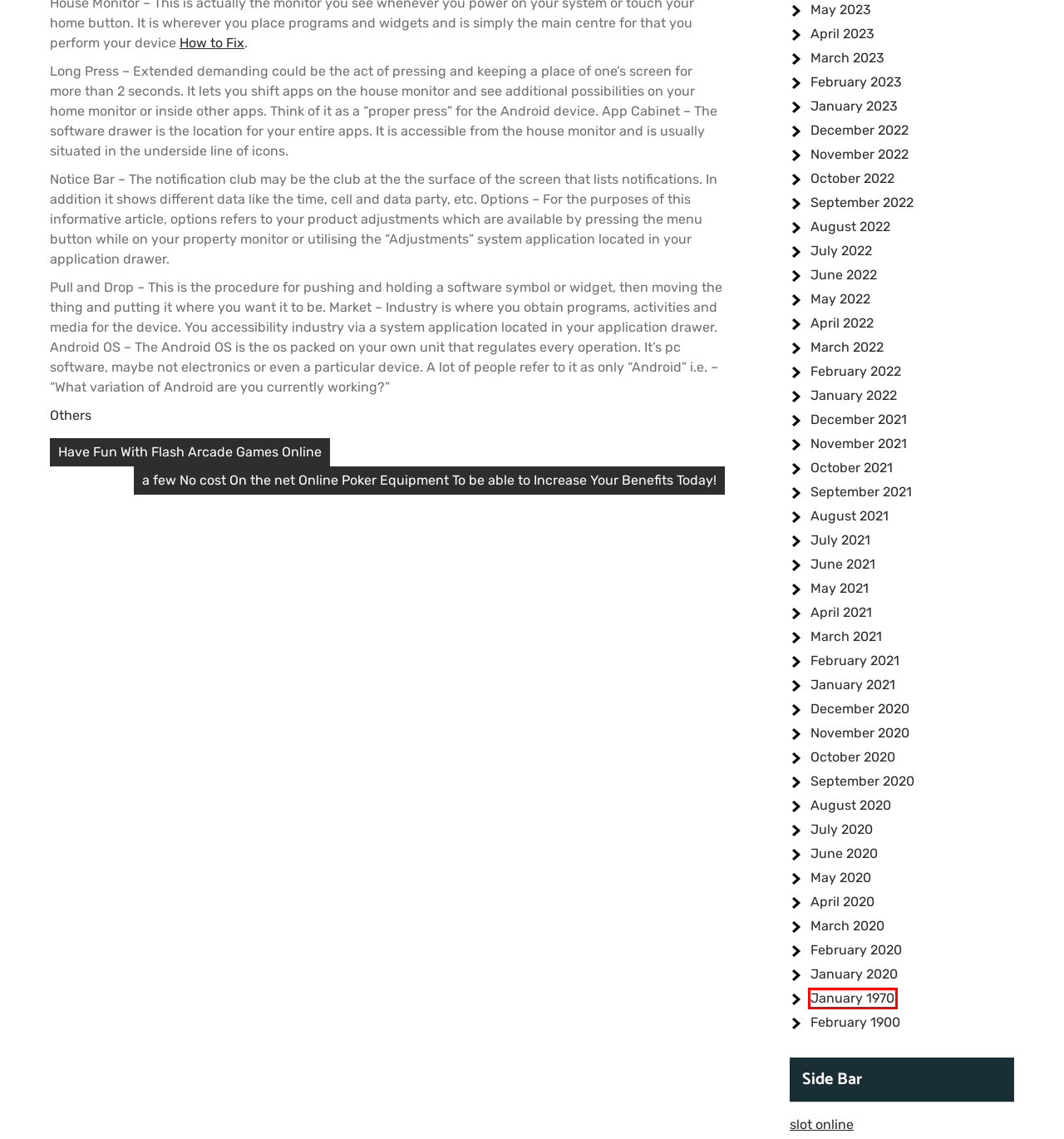You have a screenshot of a webpage with a red bounding box around an element. Identify the webpage description that best fits the new page that appears after clicking the selected element in the red bounding box. Here are the candidates:
A. May 2020 – Willod
B. February 2021 – Willod
C. January 1970 – Willod
D. March 2022 – Willod
E. May 2021 – Willod
F. May 2023 – Willod
G. February 1900 – Willod
H. NAGA888: Link Slot Gacor Hari Ini Dengan Winrate Tertinggi

C